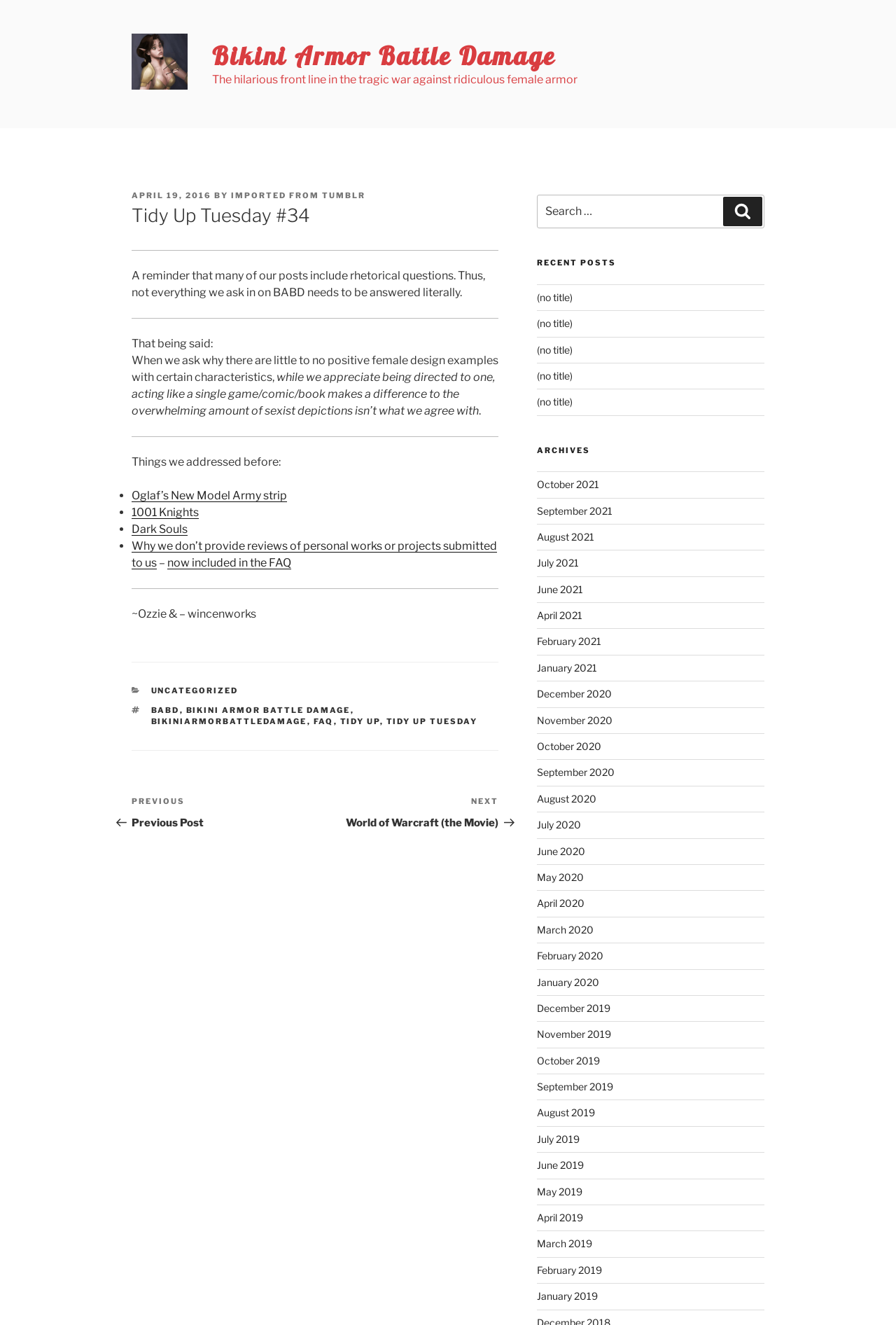Please answer the following question using a single word or phrase: 
What is the name of the author of the post?

Ozzie & wincenworks